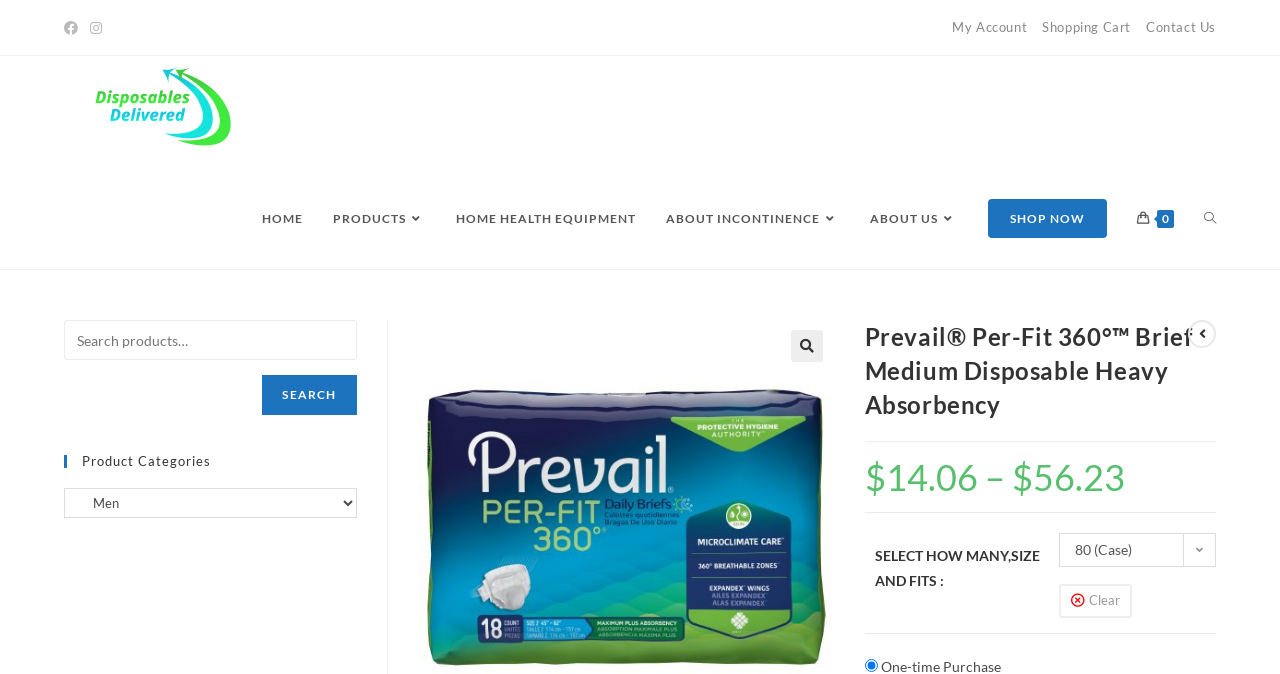Provide the bounding box coordinates of the HTML element described by the text: "parent_node: SEARCH name="s" placeholder="Search products…"". The coordinates should be in the format [left, top, right, bottom] with values between 0 and 1.

[0.05, 0.475, 0.279, 0.535]